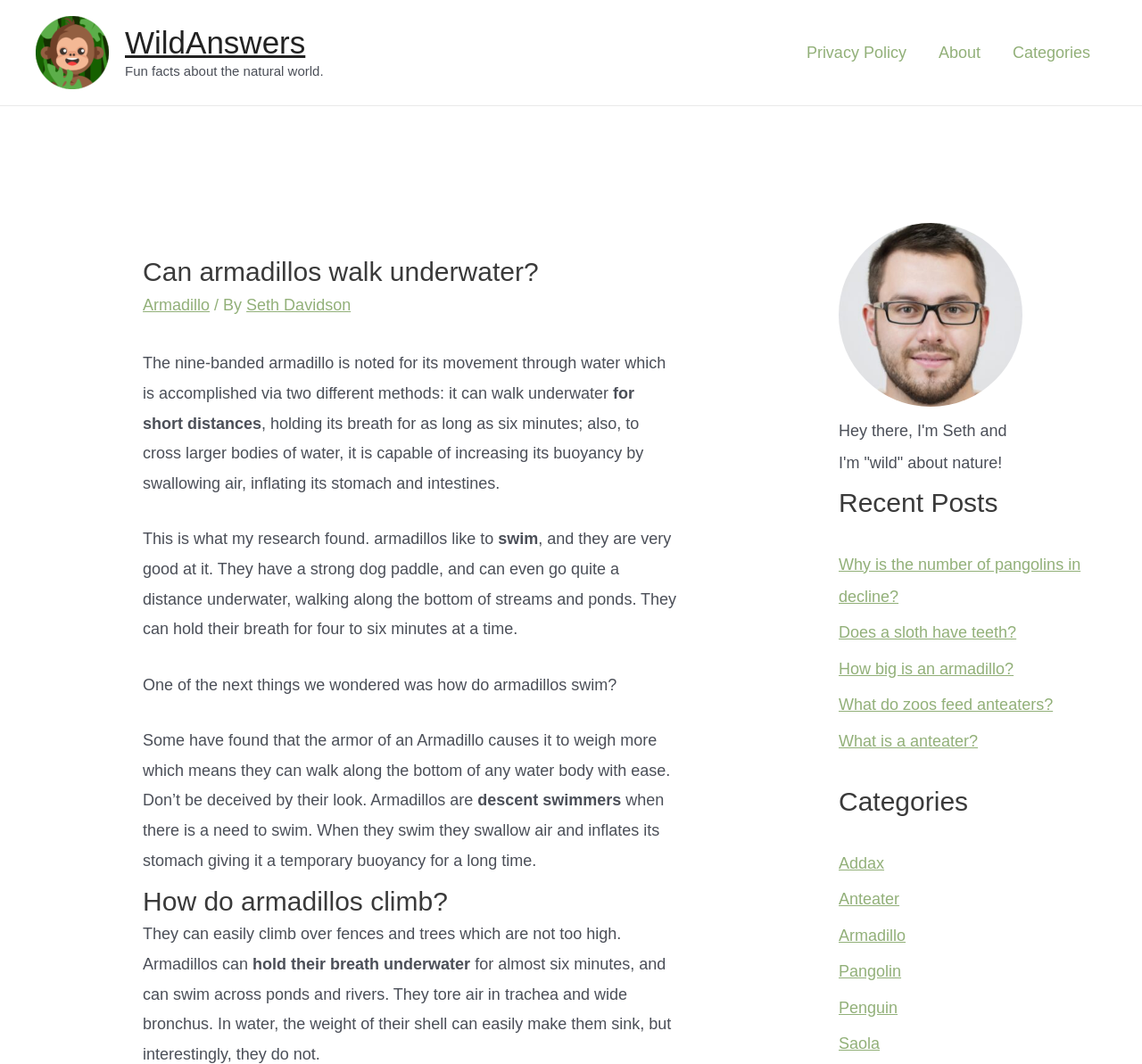Locate the bounding box coordinates of the element that needs to be clicked to carry out the instruction: "Visit the 'About' page". The coordinates should be given as four float numbers ranging from 0 to 1, i.e., [left, top, right, bottom].

[0.808, 0.02, 0.873, 0.079]